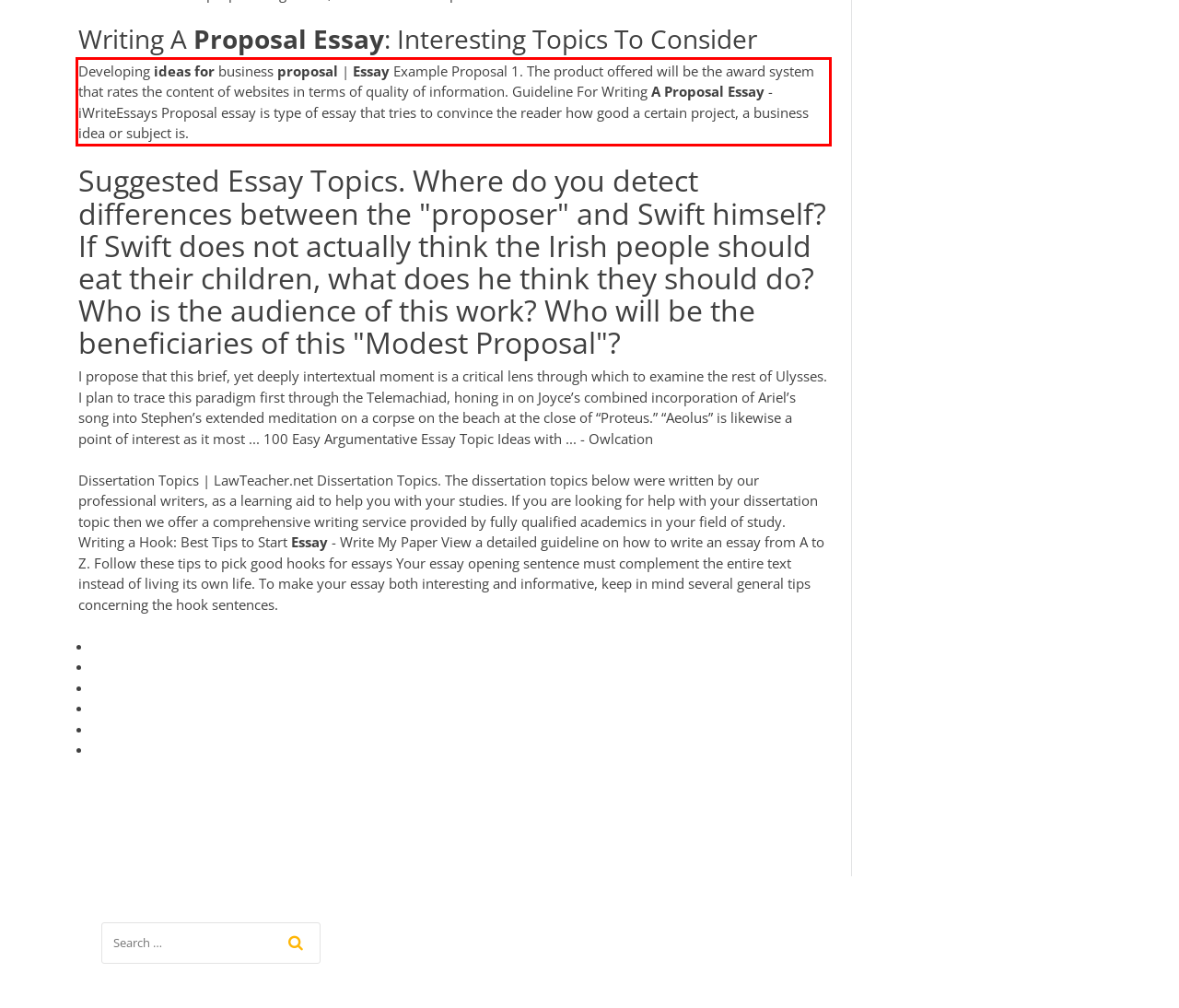Using OCR, extract the text content found within the red bounding box in the given webpage screenshot.

Developing ideas for business proposal | Essay Example Proposal 1. The product offered will be the award system that rates the content of websites in terms of quality of information. Guideline For Writing A Proposal Essay - iWriteEssays Proposal essay is type of essay that tries to convince the reader how good a certain project, a business idea or subject is.